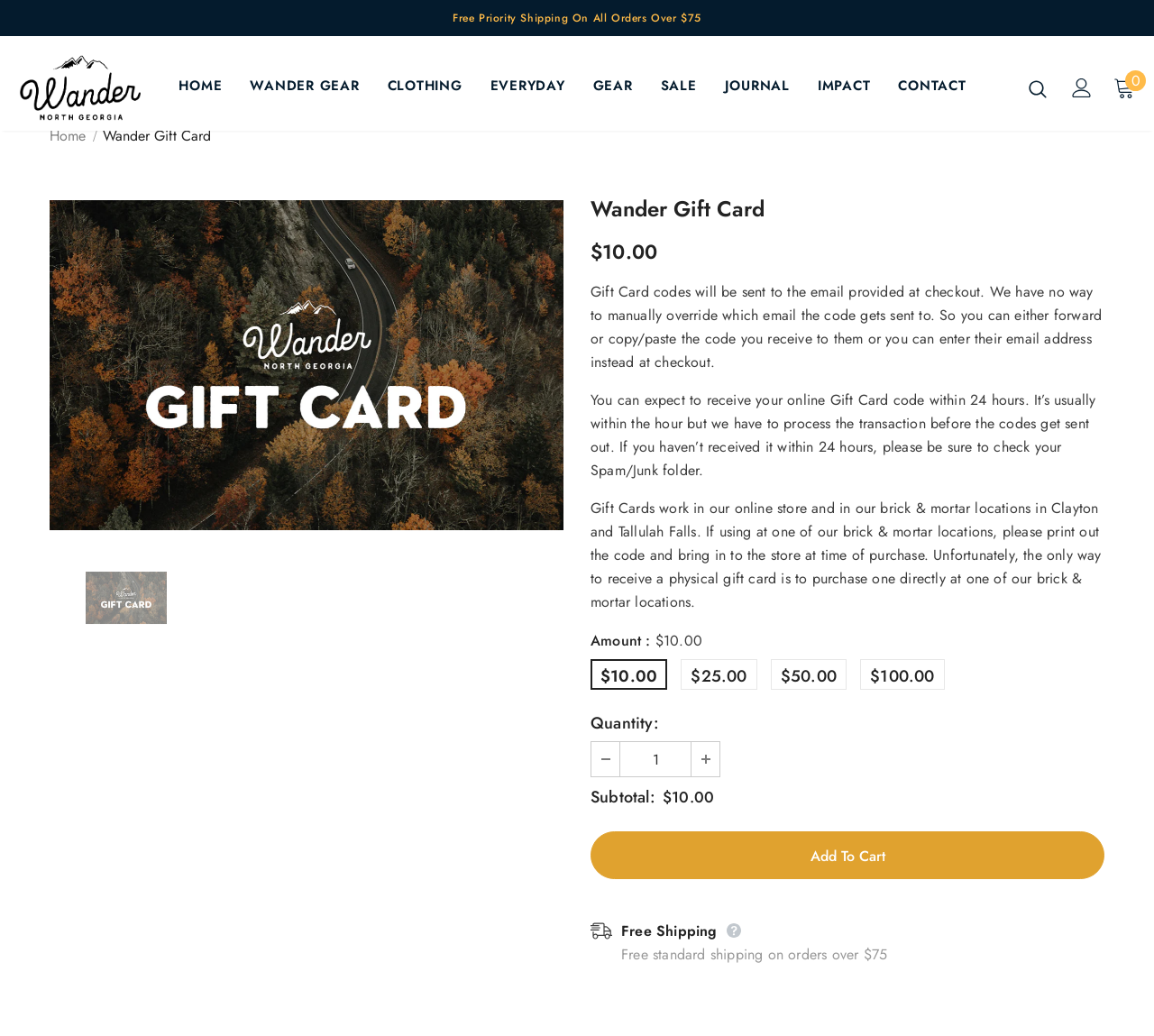What is the price of the gift card?
Examine the image and provide an in-depth answer to the question.

The webpage displays the price of the gift card as $10.00, which is also the default amount selected.